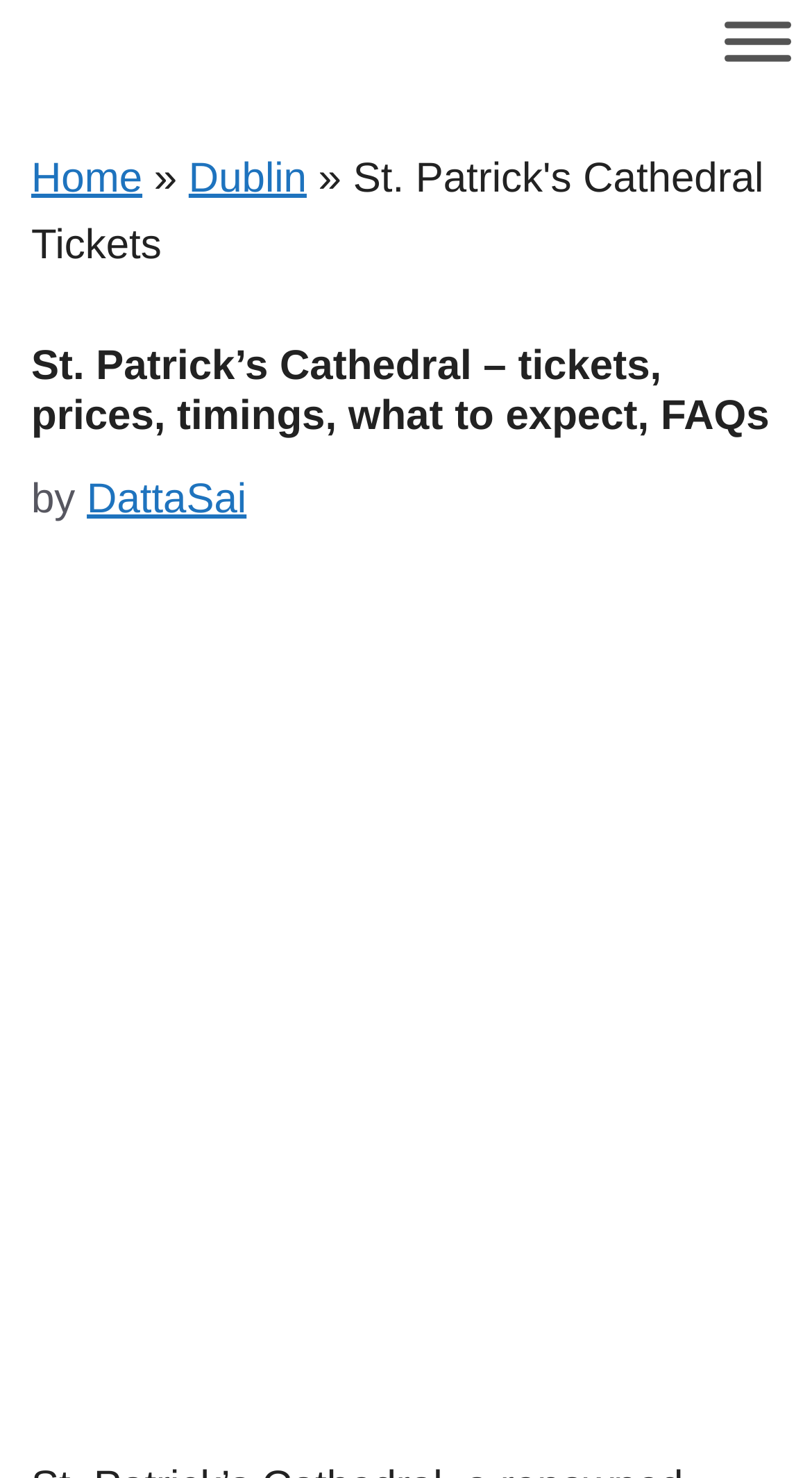How many navigation links are there?
Using the image, give a concise answer in the form of a single word or short phrase.

3